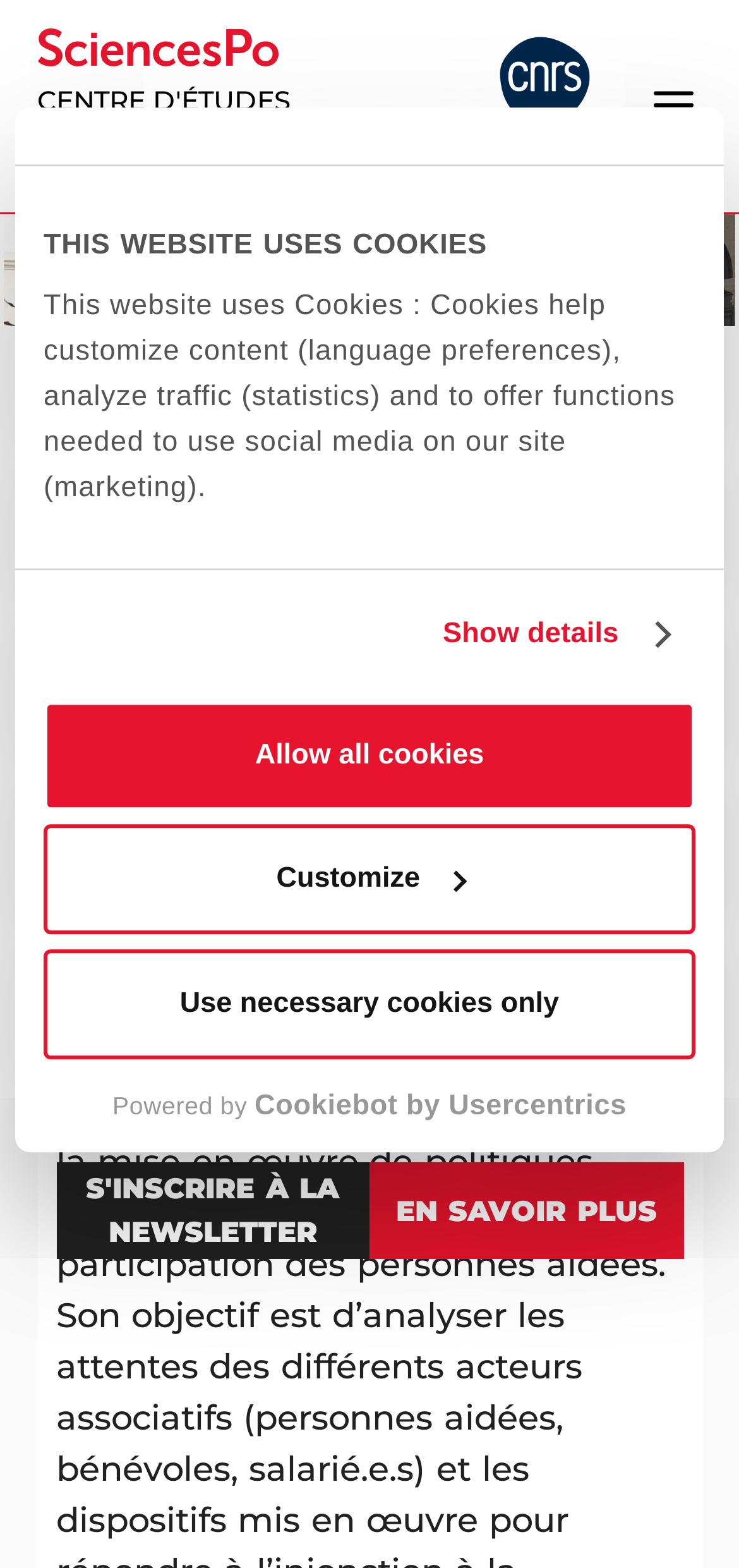Summarize the webpage in an elaborate manner.

This webpage is about the "Précarité, Participation, Politique" project at the Sciences Po Centre d'études européennes et de politique comparée. At the top of the page, there is a logo of Sciences Po and a heading that reads "CENTRE D'ÉTUDES EUROPÉENNES ET DE POLITIQUE COMPARÉE". 

Below the heading, there is a navigation menu with links to "Accueil", "Recherche", "Projet", and "Précarité, Participation, Politique". The main content of the page is a paragraph that describes the project, stating that it is situated in a double context of economic crisis, inequality, poverty, and homelessness, particularly in Paris, and the implementation of public policies promoting the participation of aided individuals.

On the right side of the page, there is a section with three buttons: "Ouvrir le menu", "S'INSCRIRE À LA NEWSLETTER", and "Voir En savoir plus". Above this section, there is a heading that reads "PRÉCARITÉ, PARTICIPATION, POLITIQUE". 

At the very top of the page, there is a modal dialog box with a title "THIS WEBSITE USES COOKIES" and a description of how cookies are used on the website. The dialog box has three buttons: "Use necessary cookies only", "Customize", and "Allow all cookies". There is also a link to "Show details" and a logo of Cookiebot by Usercentrics.